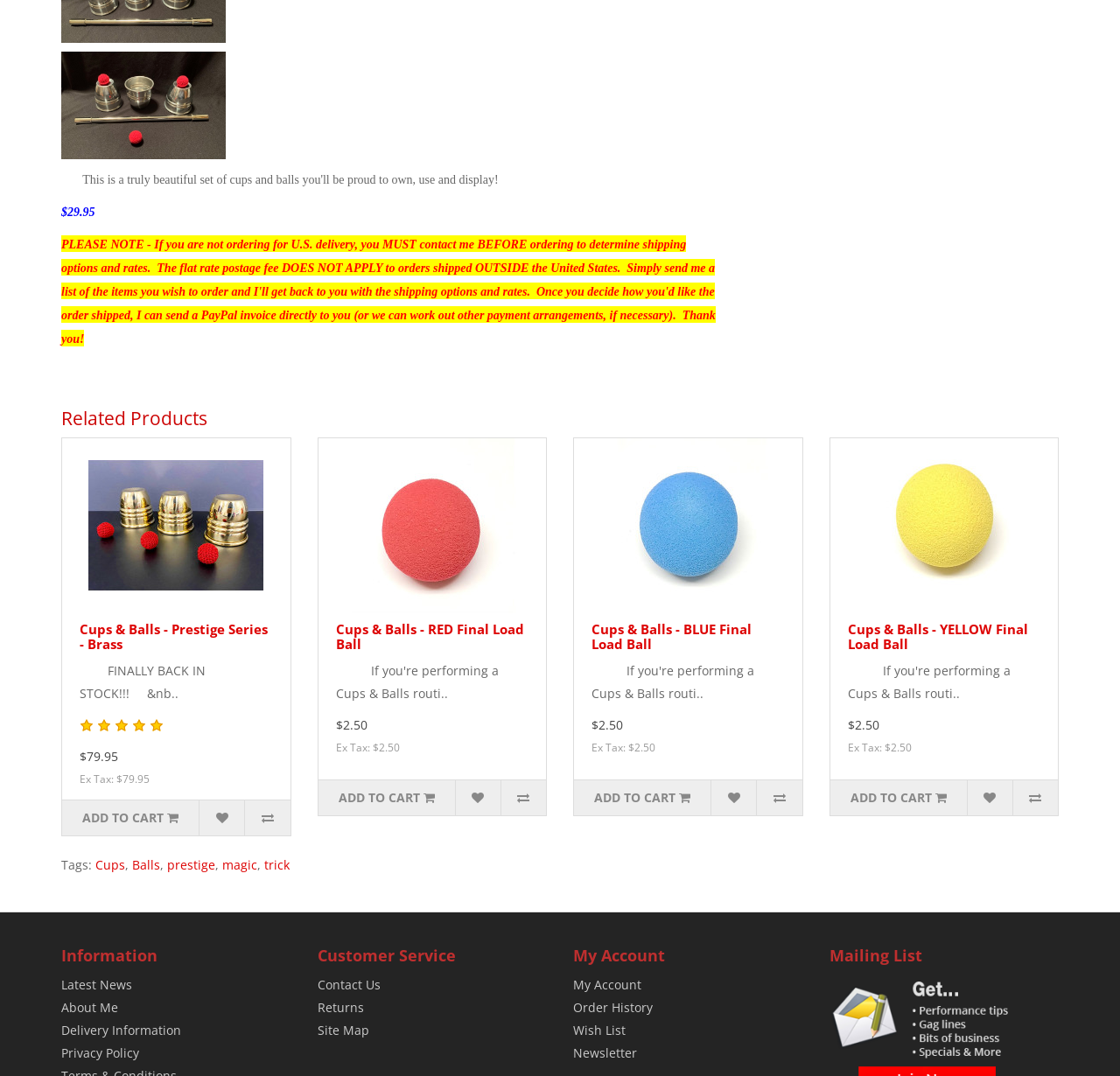What is the purpose of the buttons with the '' icon?
Could you give a comprehensive explanation in response to this question?

I inferred the purpose of the buttons with the '' icon by looking at their location and context. They are located near the product information and prices, and their text is 'ADD TO CART ', which suggests that they are used to add products to the shopping cart.